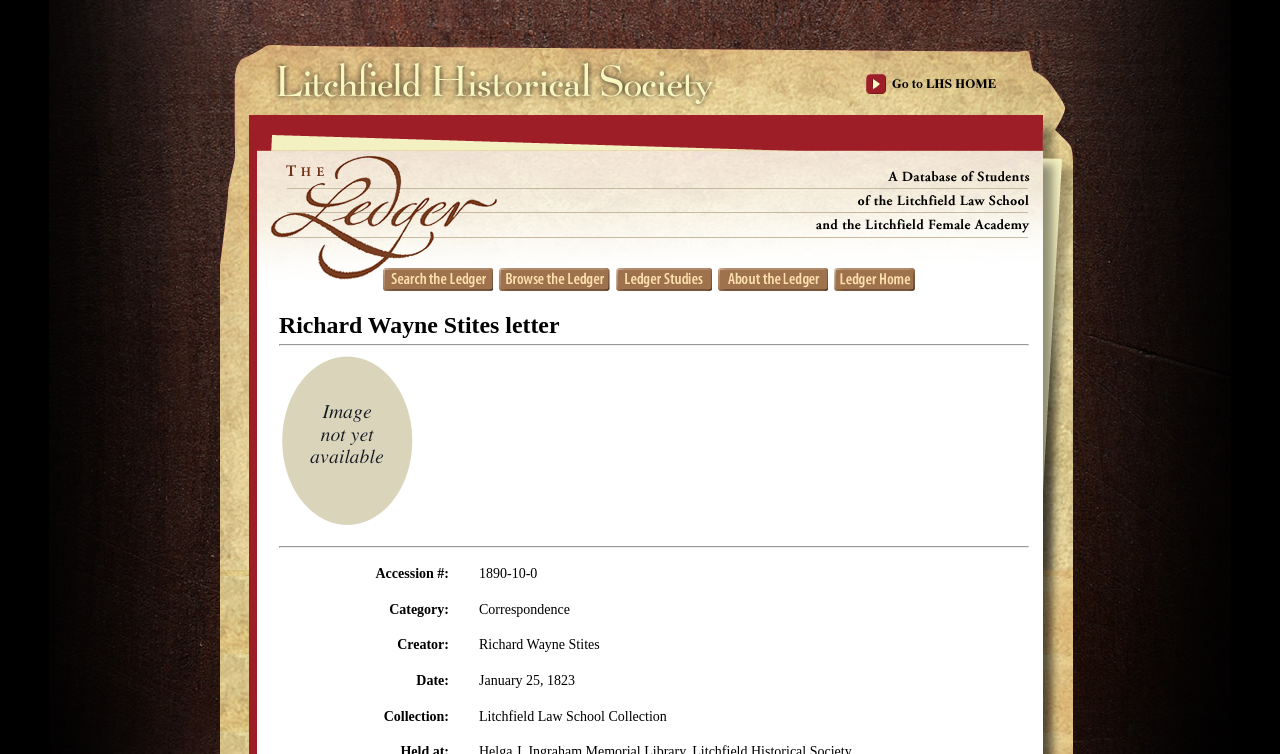How many links are there above the 'Richard Wayne Stites letter' text?
Provide an in-depth and detailed explanation in response to the question.

I found the answer by counting the links above the 'Richard Wayne Stites letter' text, which are two links with no text.